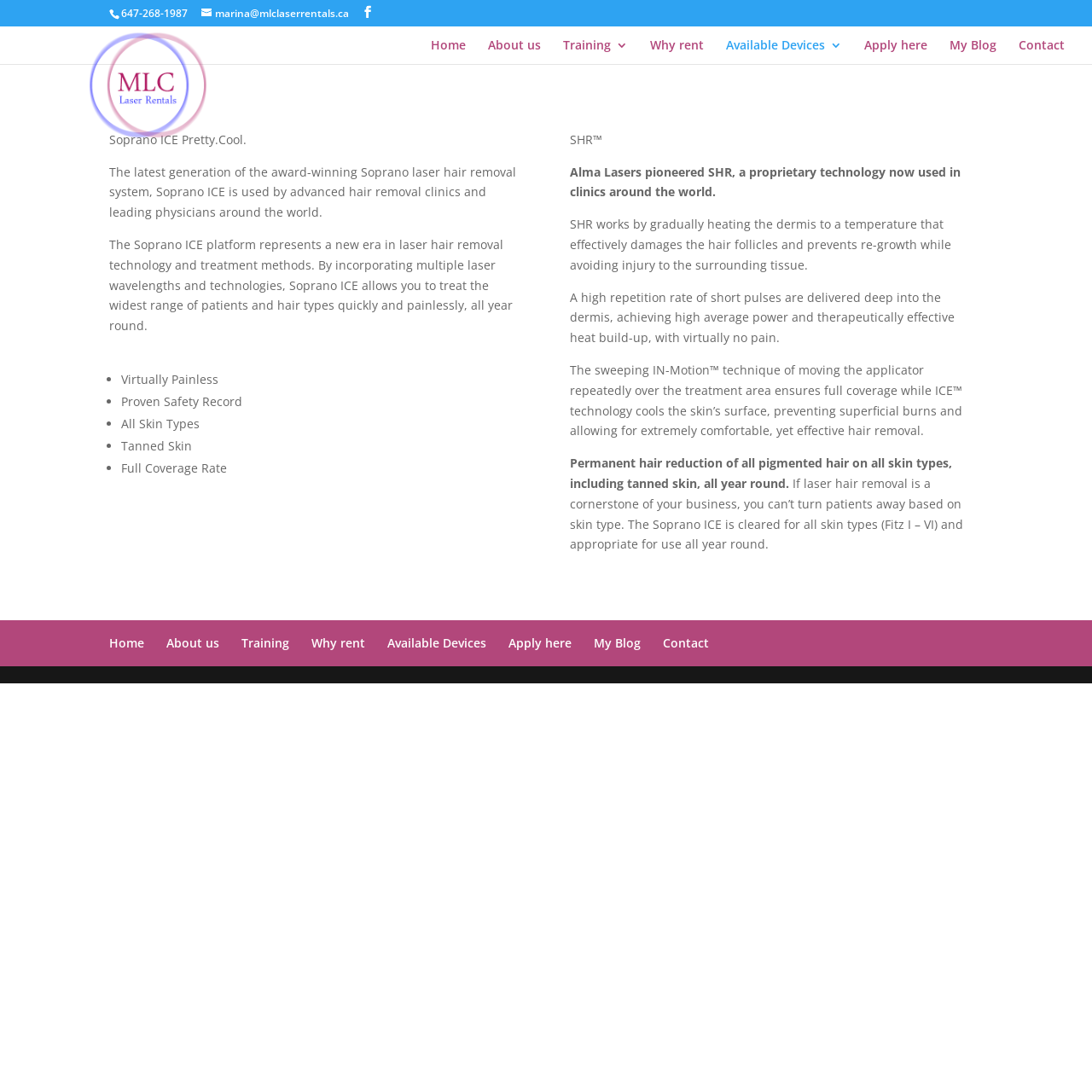How many links are in the navigation menu?
Look at the image and respond with a single word or a short phrase.

10